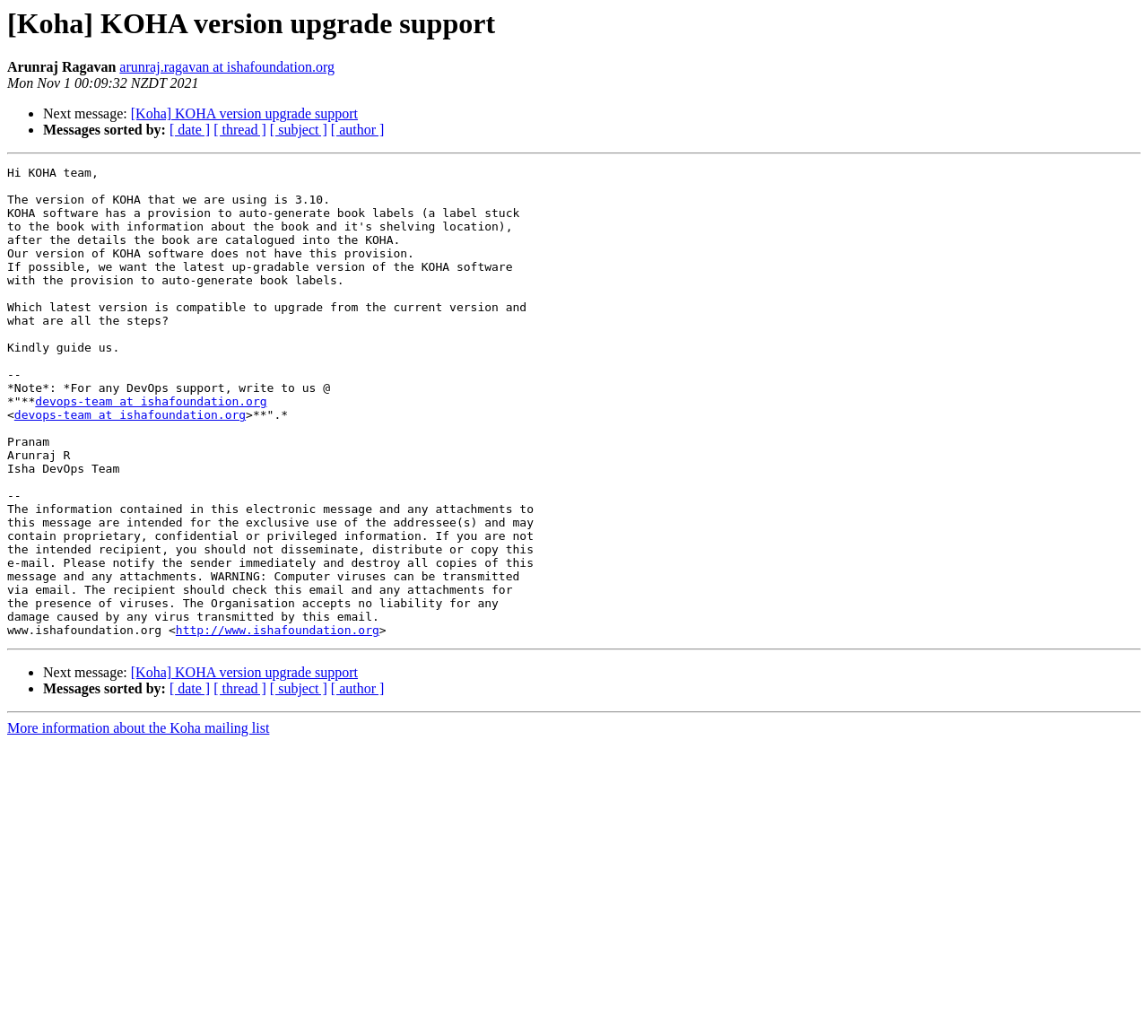Bounding box coordinates are given in the format (top-left x, top-left y, bottom-right x, bottom-right y). All values should be floating point numbers between 0 and 1. Provide the bounding box coordinate for the UI element described as: http://www.ishafoundation.org

[0.153, 0.602, 0.33, 0.615]